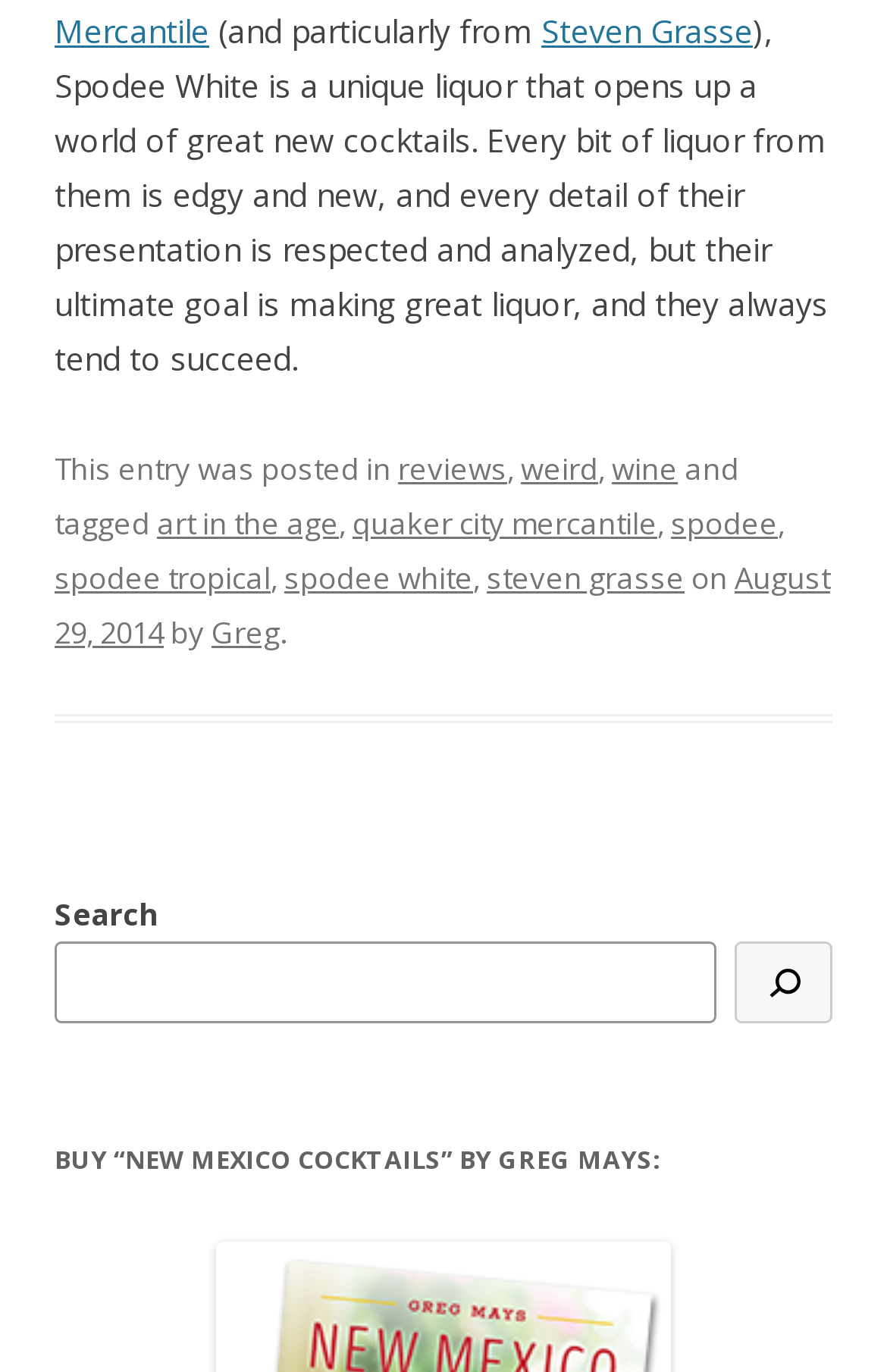Please determine the bounding box coordinates of the element's region to click in order to carry out the following instruction: "Click the button to submit a search". The coordinates should be four float numbers between 0 and 1, i.e., [left, top, right, bottom].

[0.829, 0.686, 0.938, 0.746]